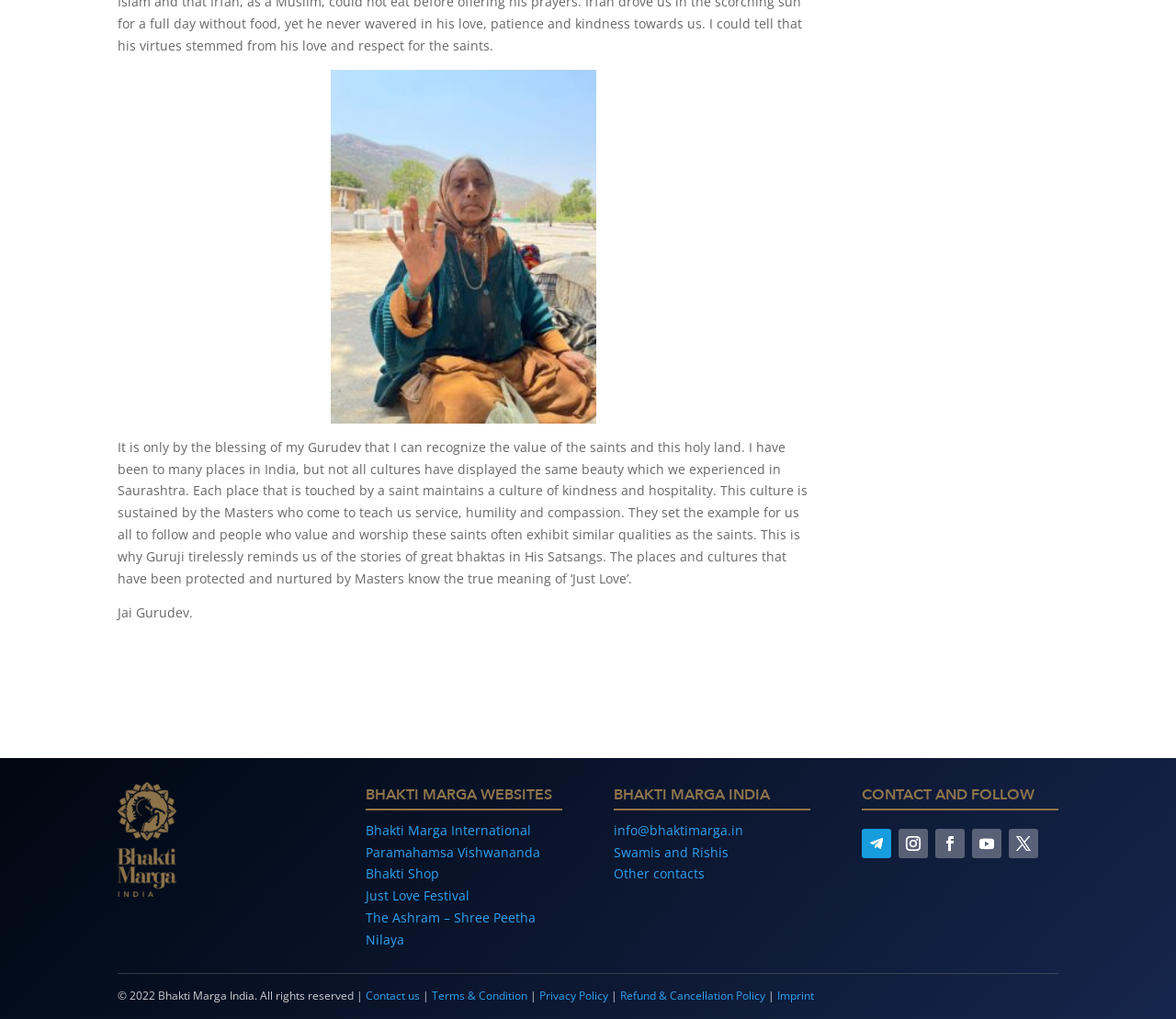Can you give a detailed response to the following question using the information from the image? What is the name of the organization?

The name of the organization can be inferred from the text 'BHAKTI MARGA WEBSITES' and 'BHAKTI MARGA INDIA' which appear on the webpage, indicating that the organization is Bhakti Marga.